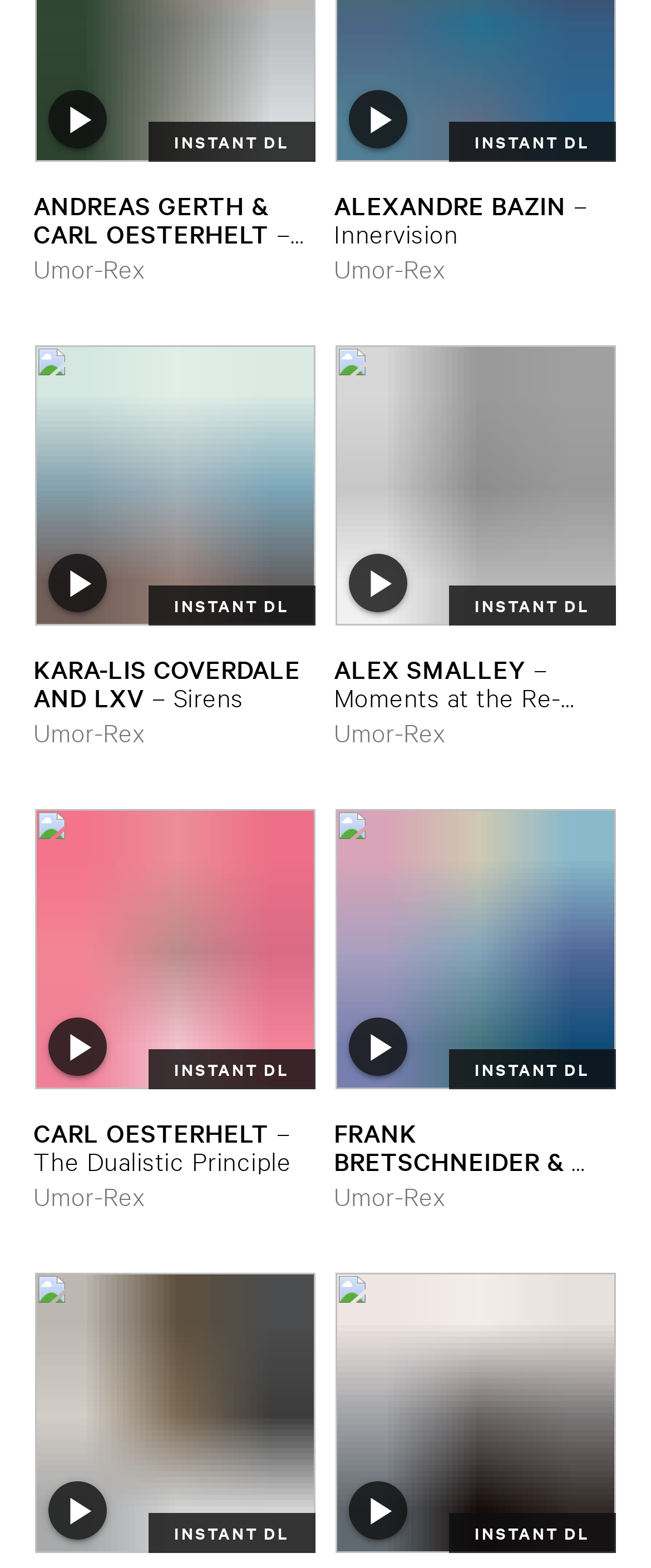Please identify the bounding box coordinates of the area I need to click to accomplish the following instruction: "View release Carl Oesterhelt – The Dualistic Principle".

[0.051, 0.515, 0.487, 0.696]